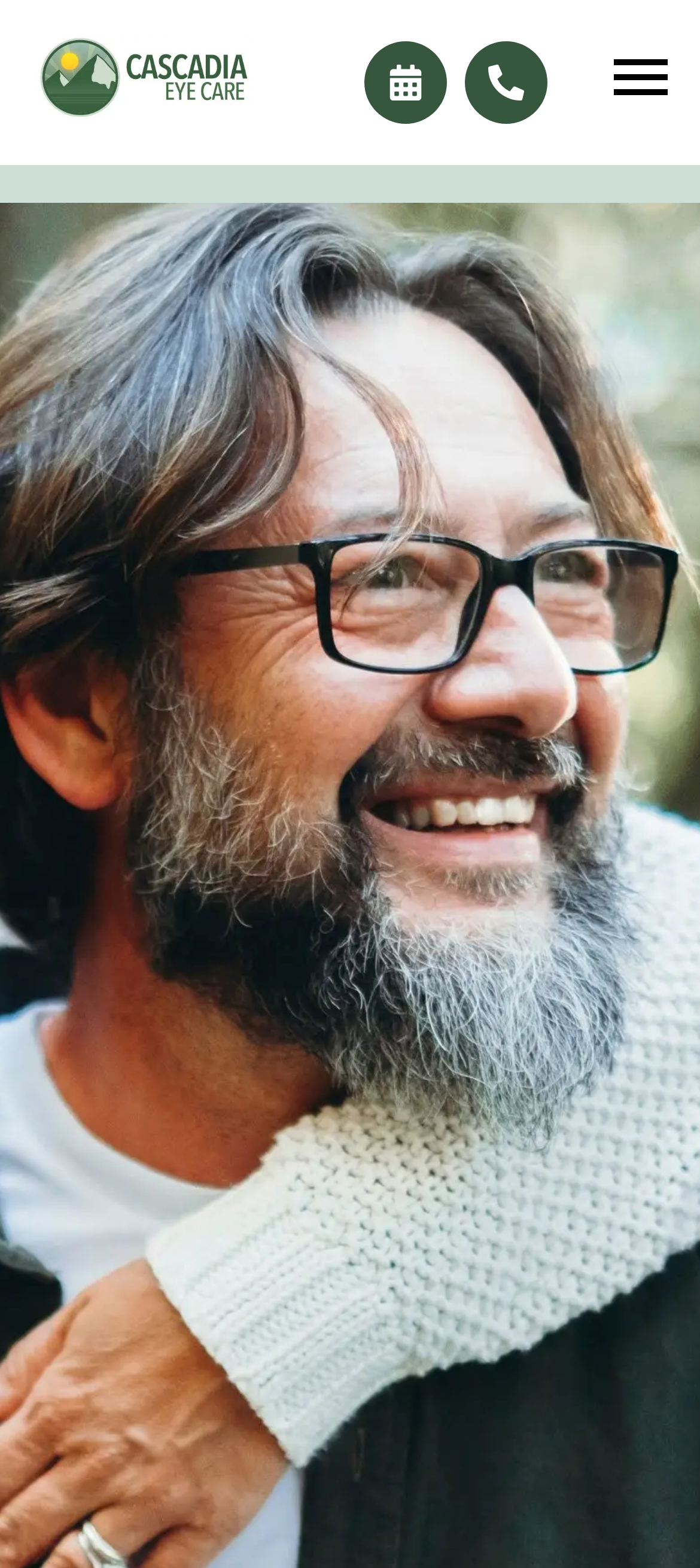How many social media links are present?
Based on the screenshot, answer the question with a single word or phrase.

3